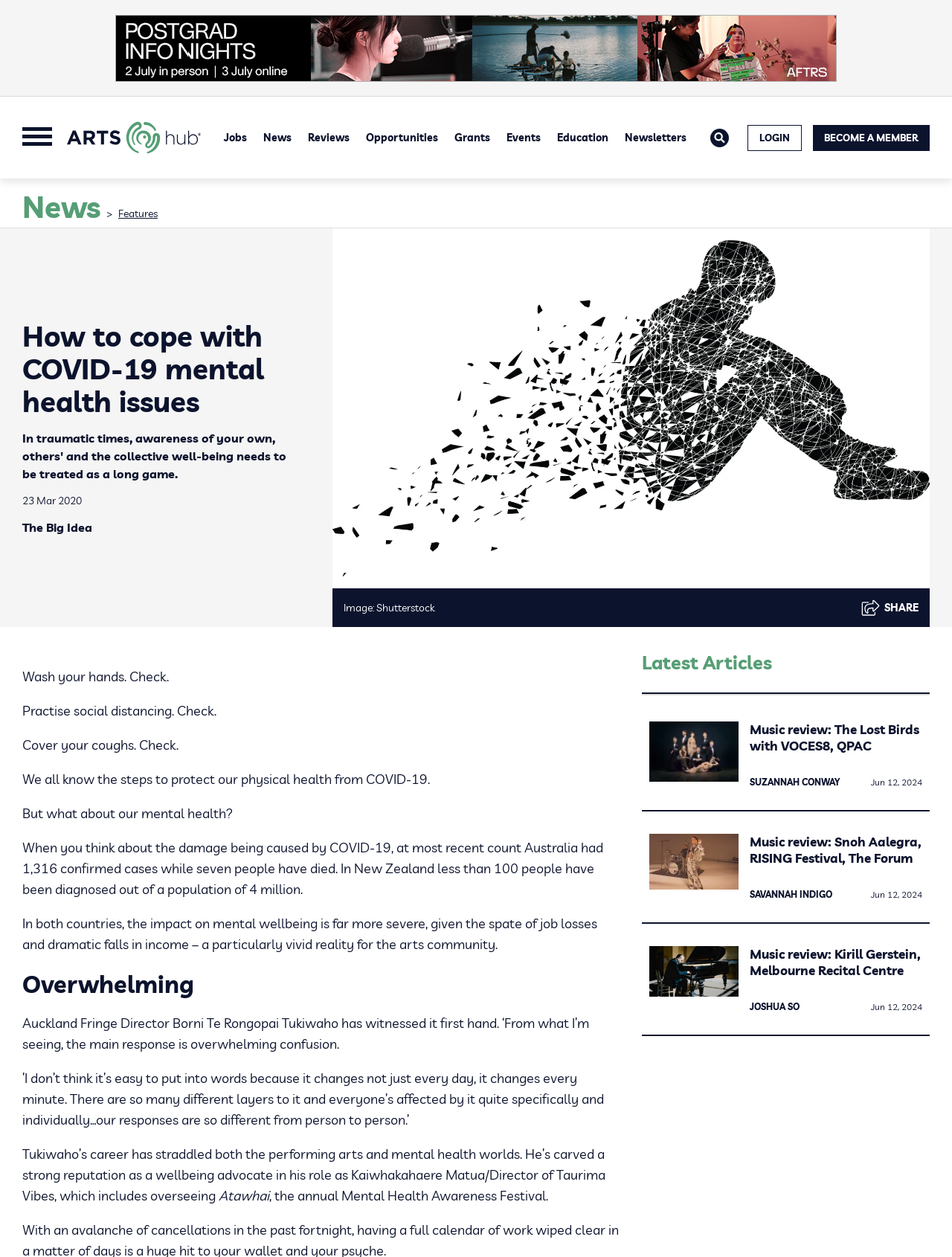Provide an in-depth description of the elements and layout of the webpage.

This webpage is about coping with COVID-19 mental health issues. At the top, there is an advertisement iframe and a row of links, including "Jobs", "News", "Reviews", and others. Below this row, there is a logo of Artshub, followed by a search icon and links to "LOGIN" and "BECOME A MEMBER".

The main content of the webpage is an article titled "How to cope with COVID-19 mental health issues". The article starts with a heading and a date "23 Mar 2020". Below the heading, there is an image with a caption "Image: Shutterstock". The article discusses the importance of mental wellbeing during the COVID-19 pandemic, citing the impact of job losses and income falls on the arts community.

The article features quotes from Auckland Fringe Director Borni Te Rongopai Tukiwaho, who shares his experiences and insights on the mental health effects of the pandemic. The article also mentions Tukiwaho's role as a wellbeing advocate and his involvement in the Mental Health Awareness Festival.

Below the article, there is a section titled "Latest Articles", which features a group of news articles with images and headings. Each article has a link to read more, and they are dated June 12, 2024. The articles appear to be music reviews, with images of performers and events.